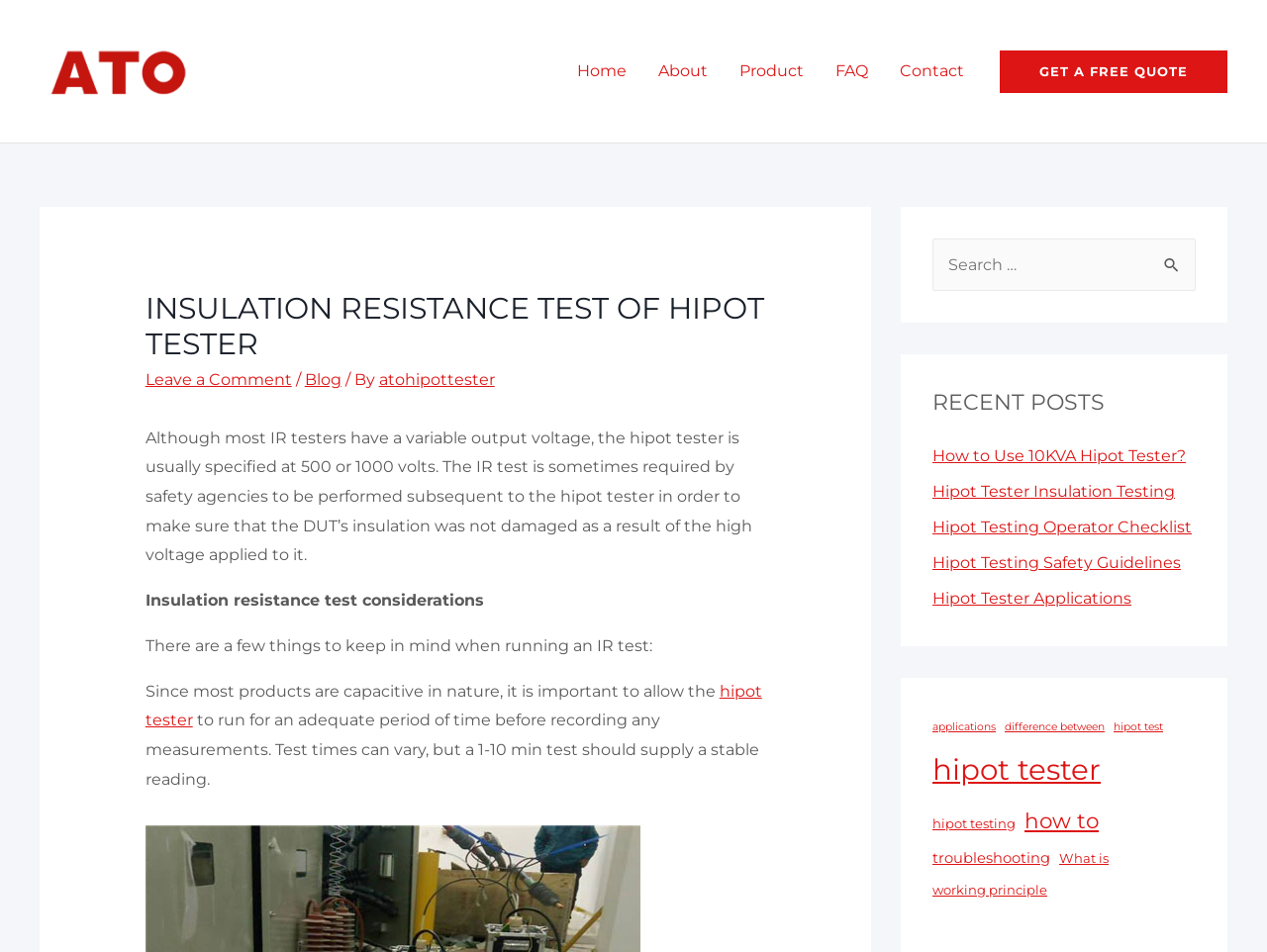Identify the coordinates of the bounding box for the element that must be clicked to accomplish the instruction: "Read the 'INSULATION RESISTANCE TEST OF HIPOT TESTER' article".

[0.115, 0.306, 0.604, 0.381]